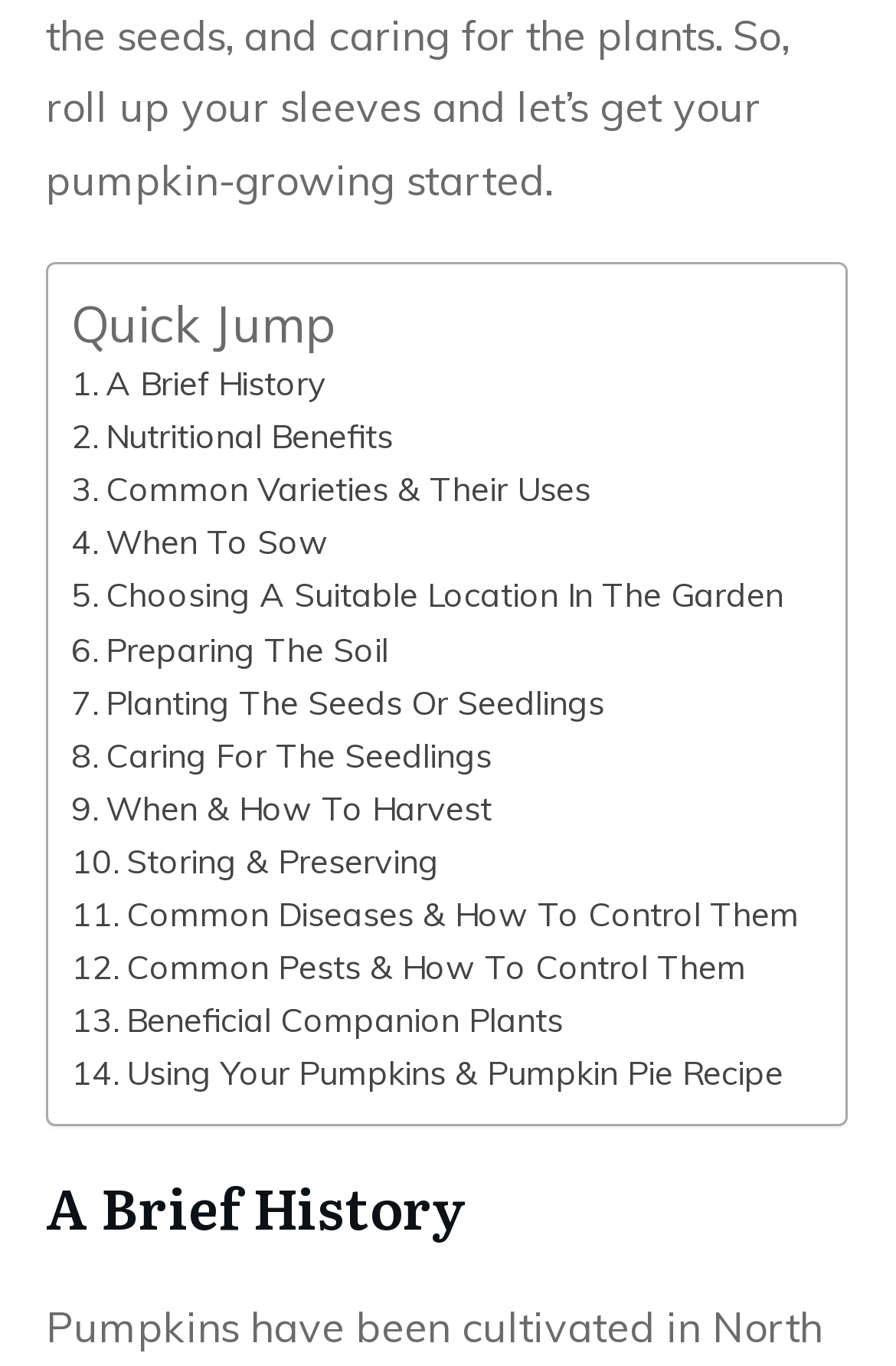Bounding box coordinates are specified in the format (top-left x, top-left y, bottom-right x, bottom-right y). All values are floating point numbers bounded between 0 and 1. Please provide the bounding box coordinate of the region this sentence describes: Caring For The Seedlings

[0.079, 0.534, 0.548, 0.573]